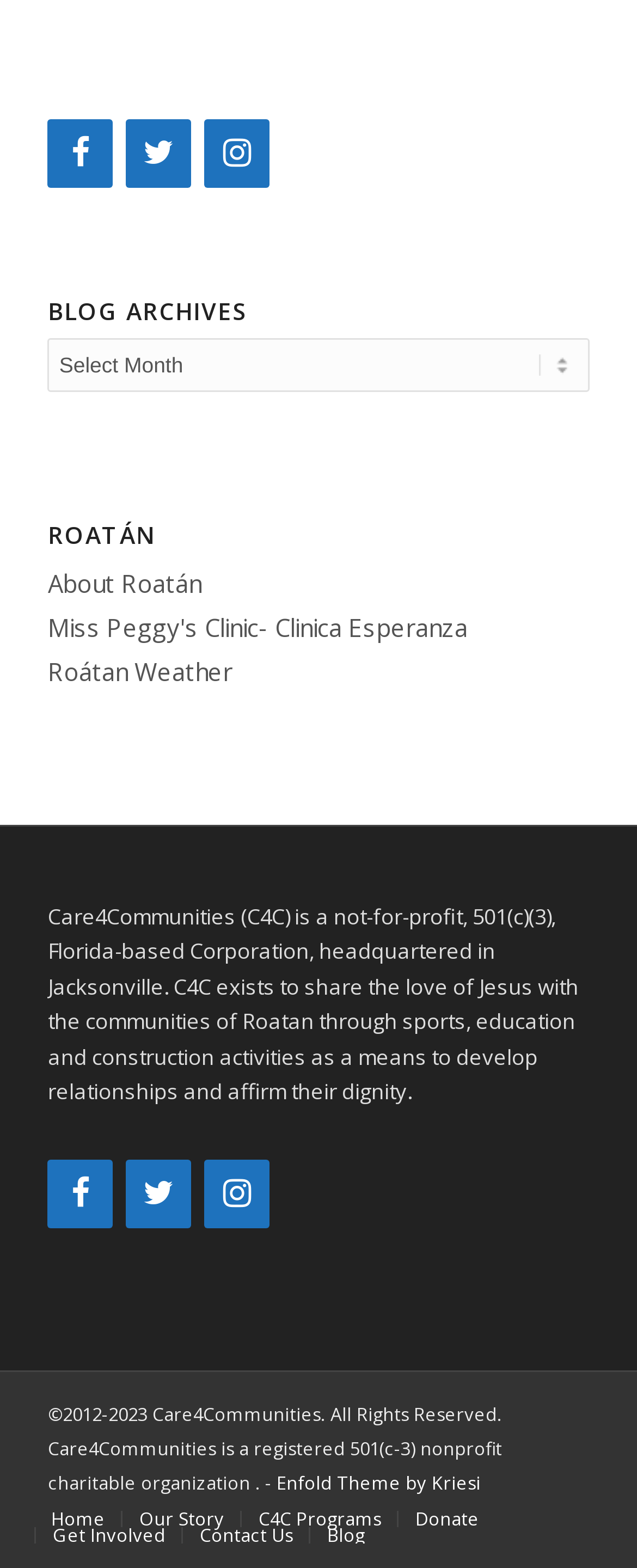Please find the bounding box for the UI component described as follows: "Get Involved".

[0.083, 0.971, 0.26, 0.986]